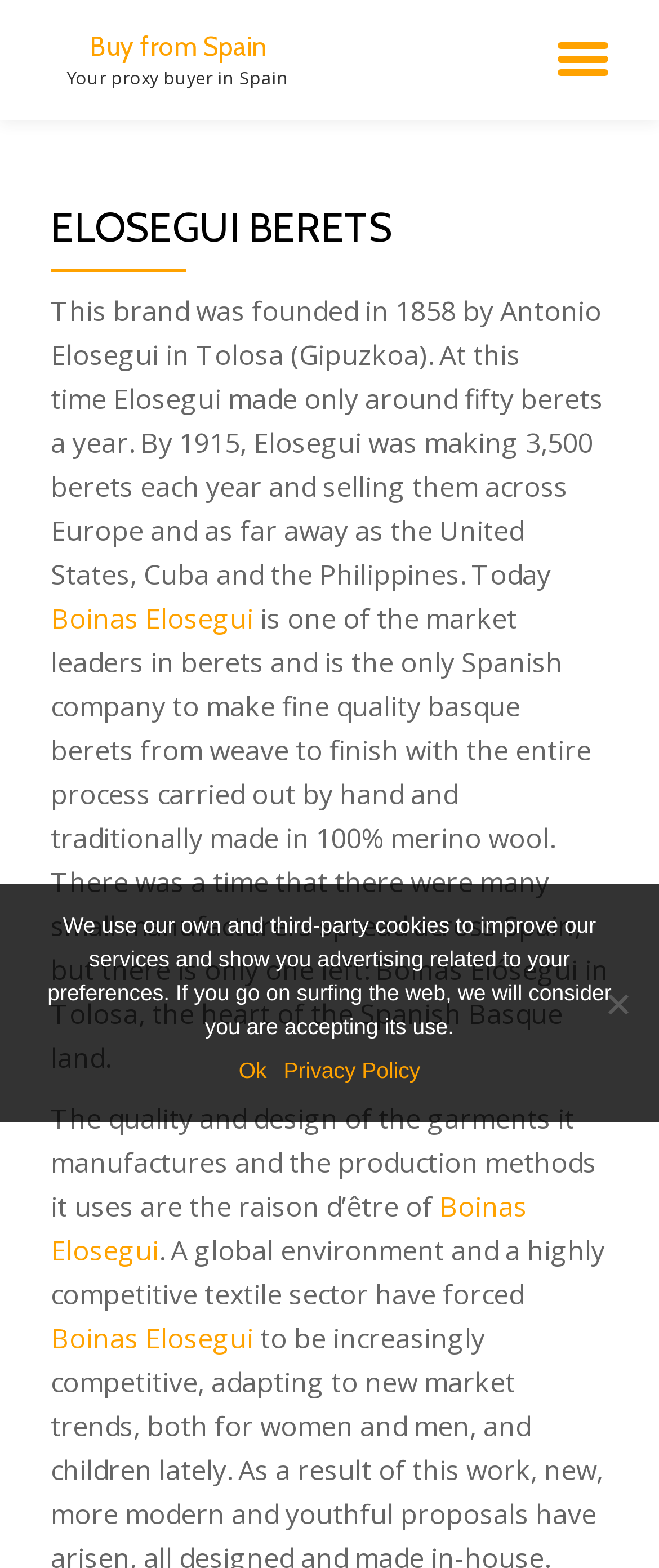Determine the bounding box coordinates for the HTML element mentioned in the following description: "Boinas Elosegui". The coordinates should be a list of four floats ranging from 0 to 1, represented as [left, top, right, bottom].

[0.077, 0.842, 0.385, 0.865]